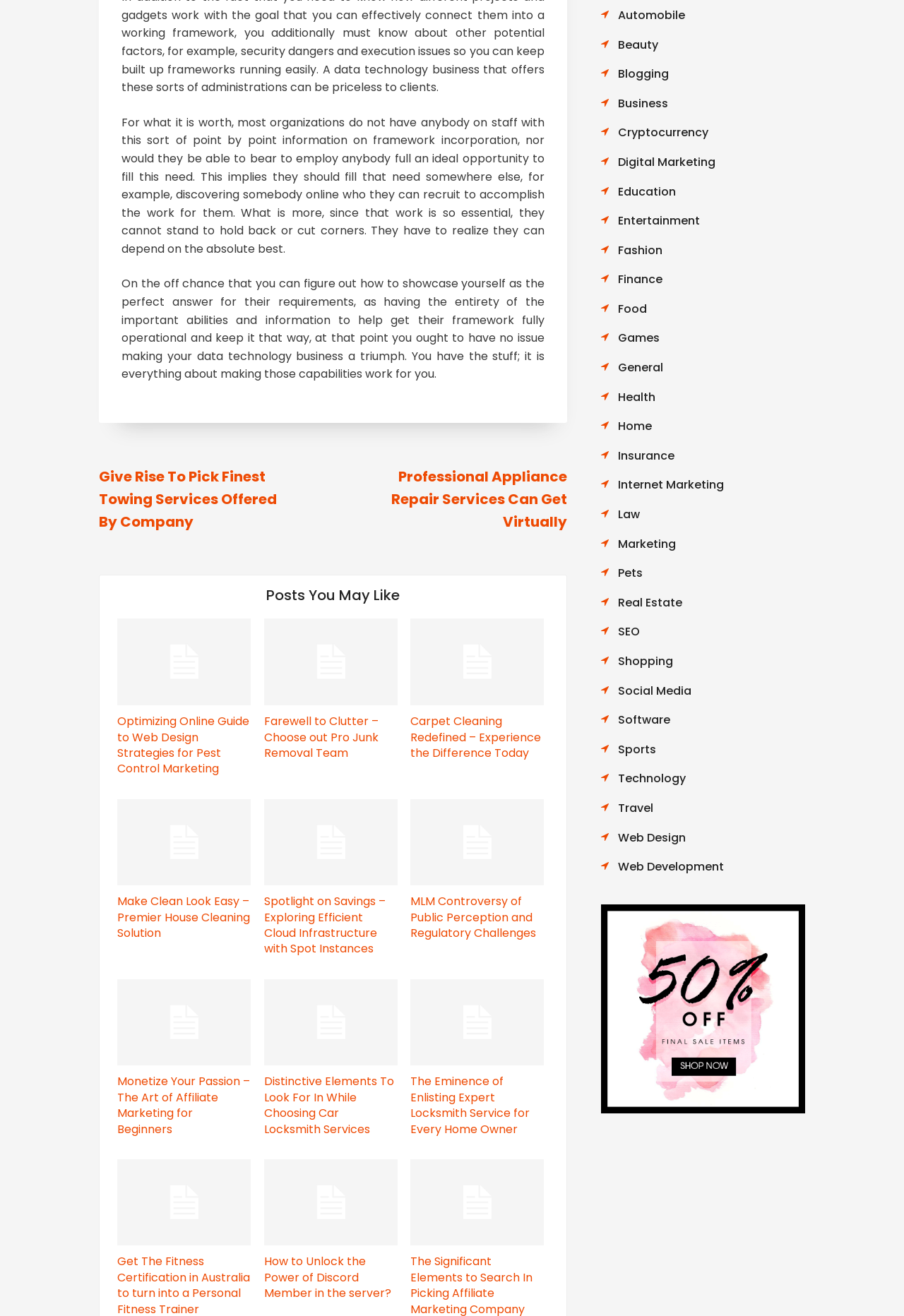Please locate the bounding box coordinates of the region I need to click to follow this instruction: "Explore 'Posts You May Like'".

[0.275, 0.446, 0.462, 0.459]